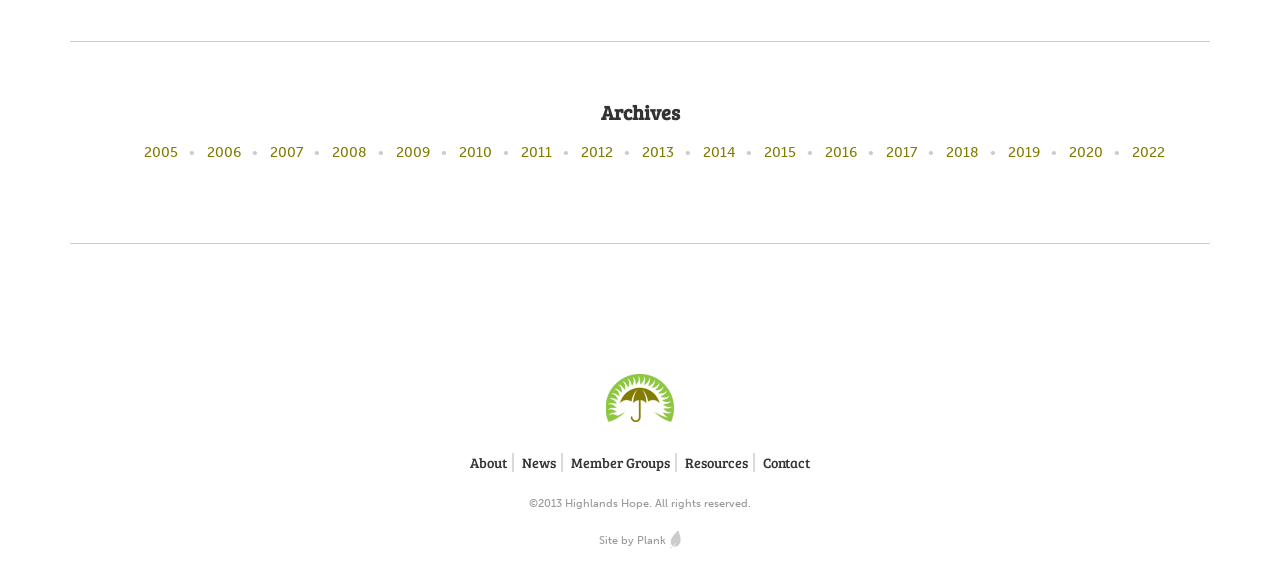What is the copyright year mentioned in the footer?
Using the information from the image, answer the question thoroughly.

The copyright year can be found in the footer section of the webpage. The text '©2013 Highlands Hope. All rights reserved.' indicates that the copyright year is 2013.